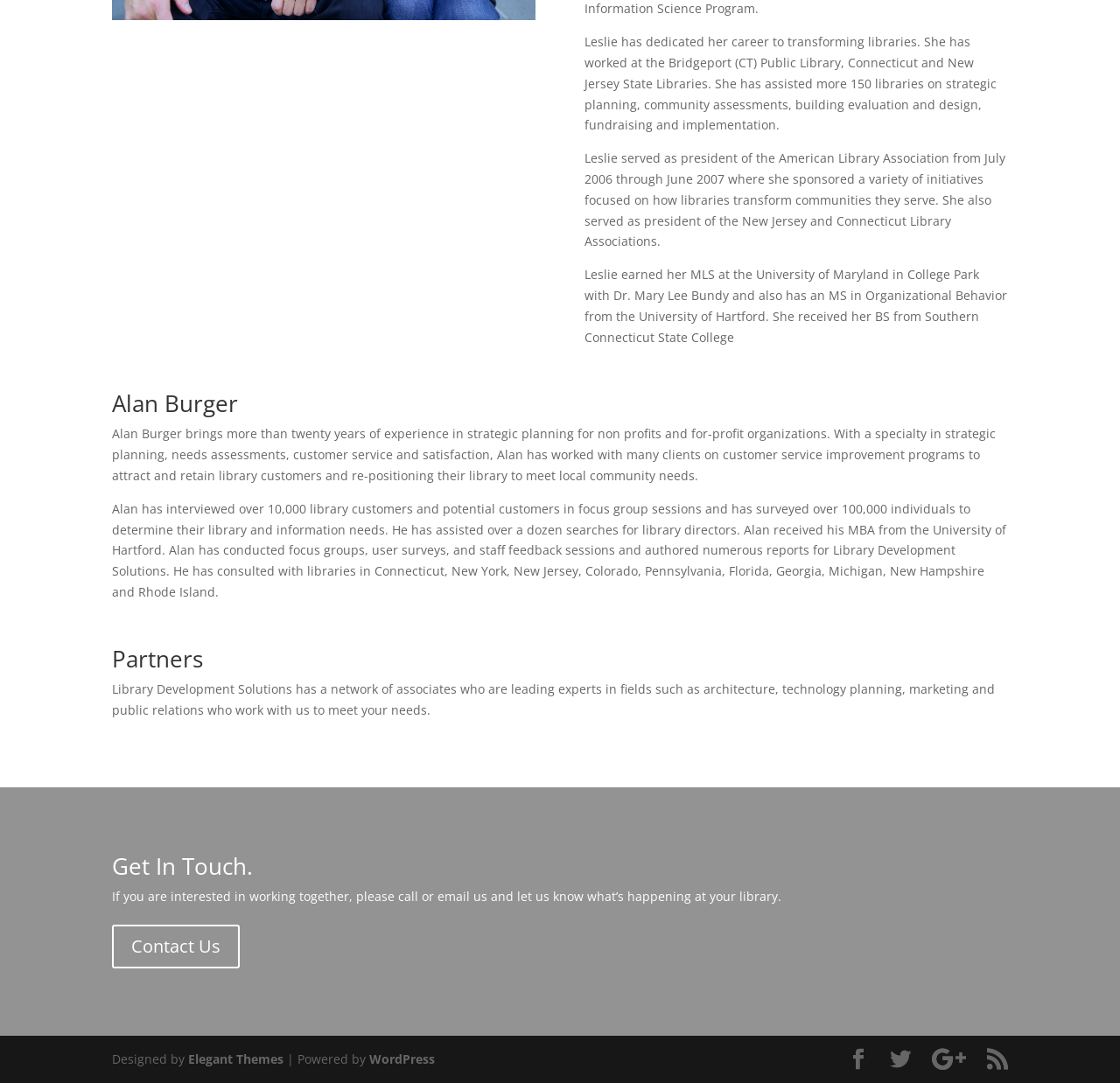For the given element description Contact Us, determine the bounding box coordinates of the UI element. The coordinates should follow the format (top-left x, top-left y, bottom-right x, bottom-right y) and be within the range of 0 to 1.

[0.1, 0.854, 0.214, 0.894]